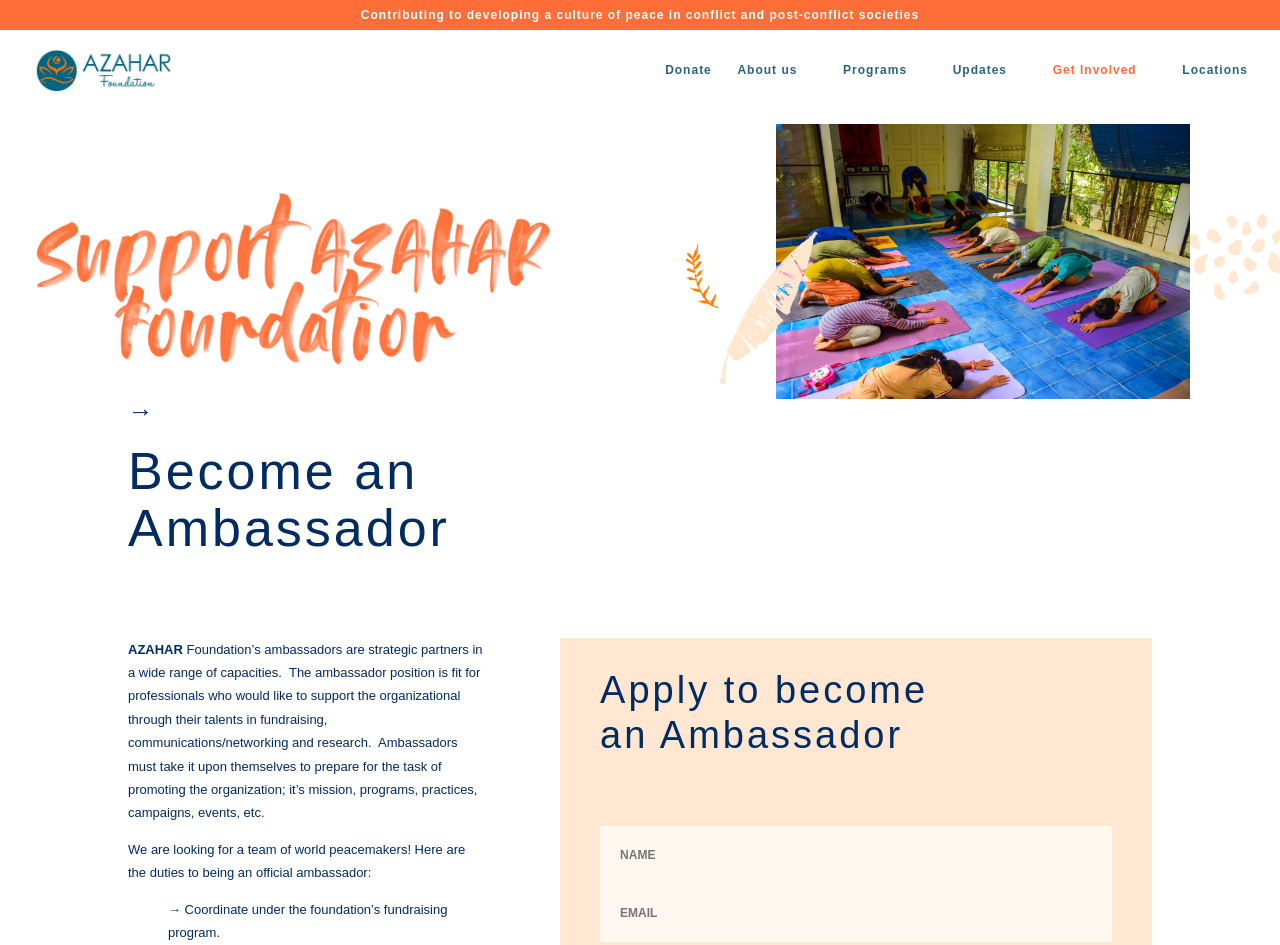Determine the bounding box coordinates of the clickable area required to perform the following instruction: "Click the 'Allow all services' button". The coordinates should be represented as four float numbers between 0 and 1: [left, top, right, bottom].

None